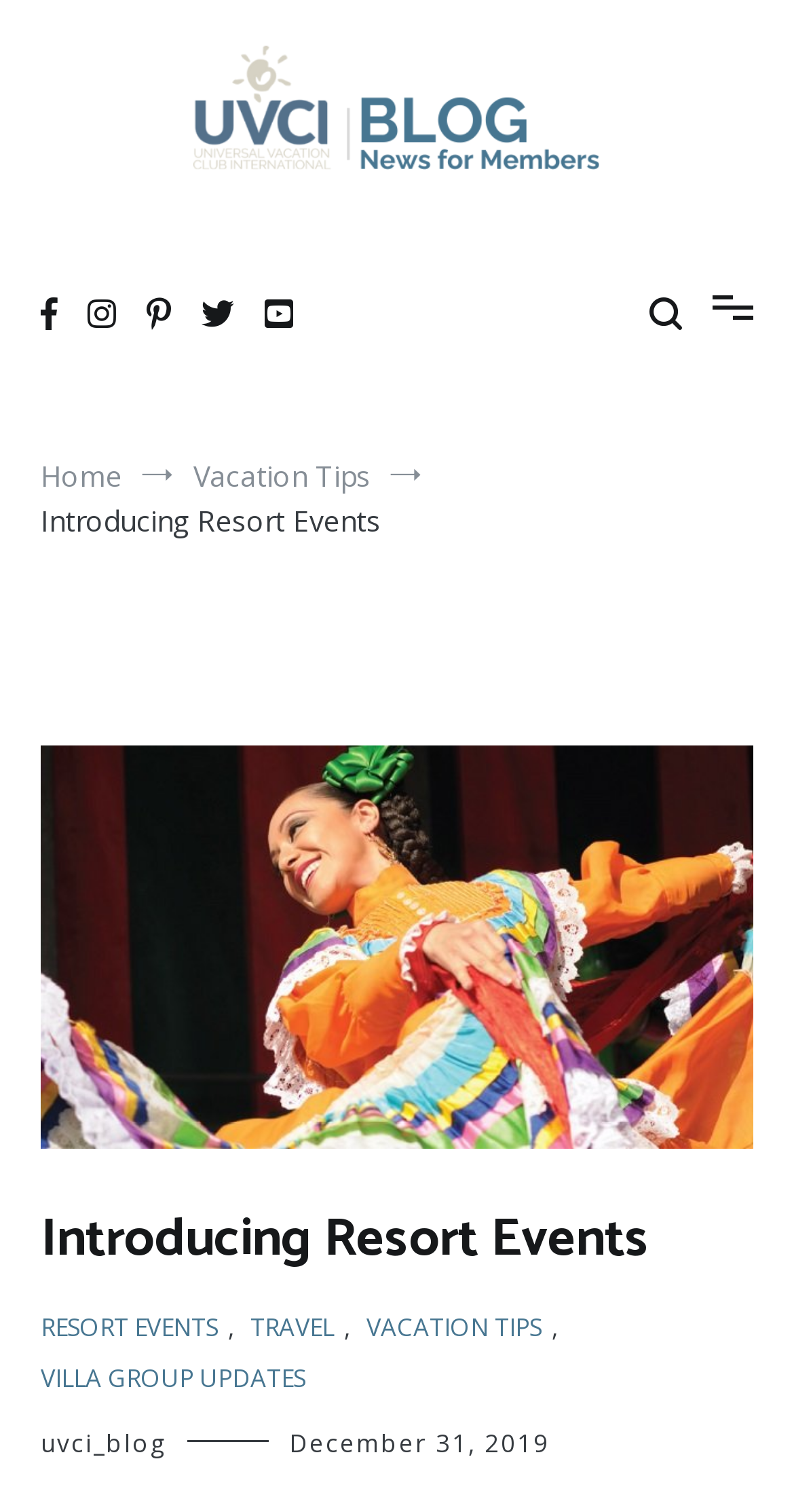Based on the image, give a detailed response to the question: How many social media links are present?

The webpage has five social media links, represented by icons, namely '', '', '', '', and ''.